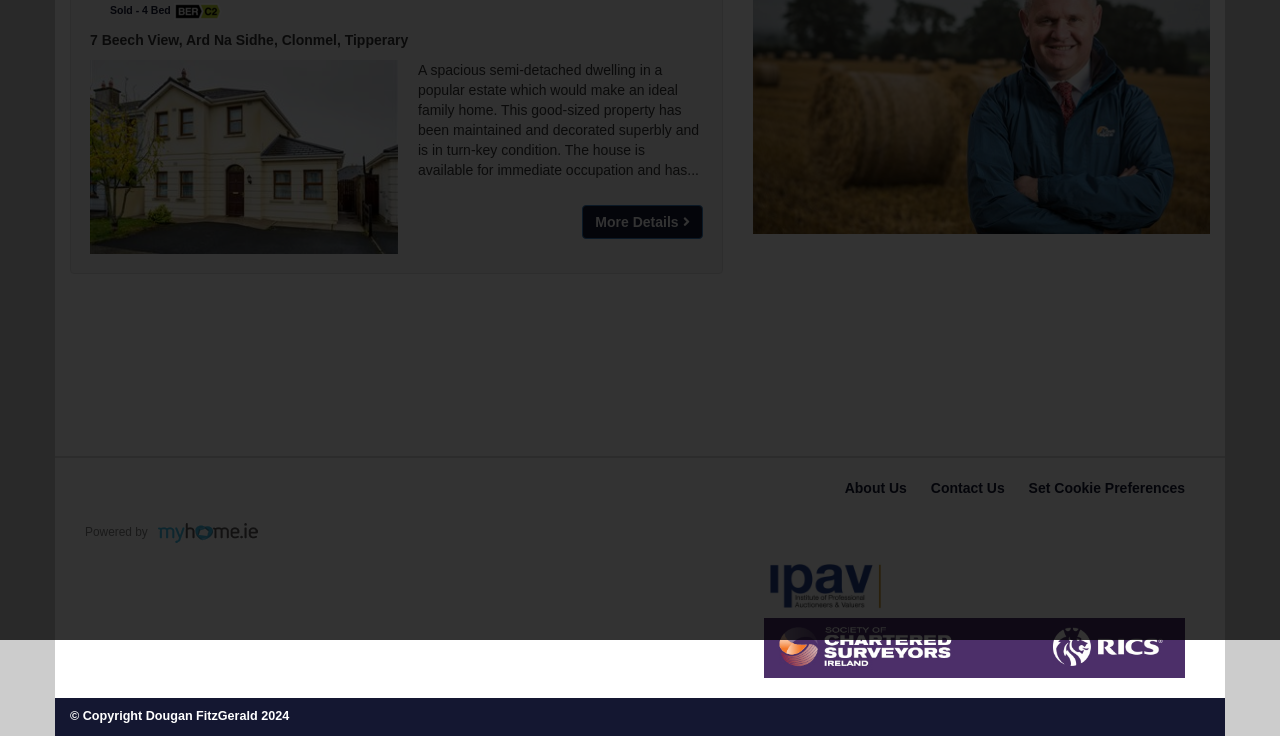Provide the bounding box coordinates for the UI element that is described as: "massive pipelines".

None